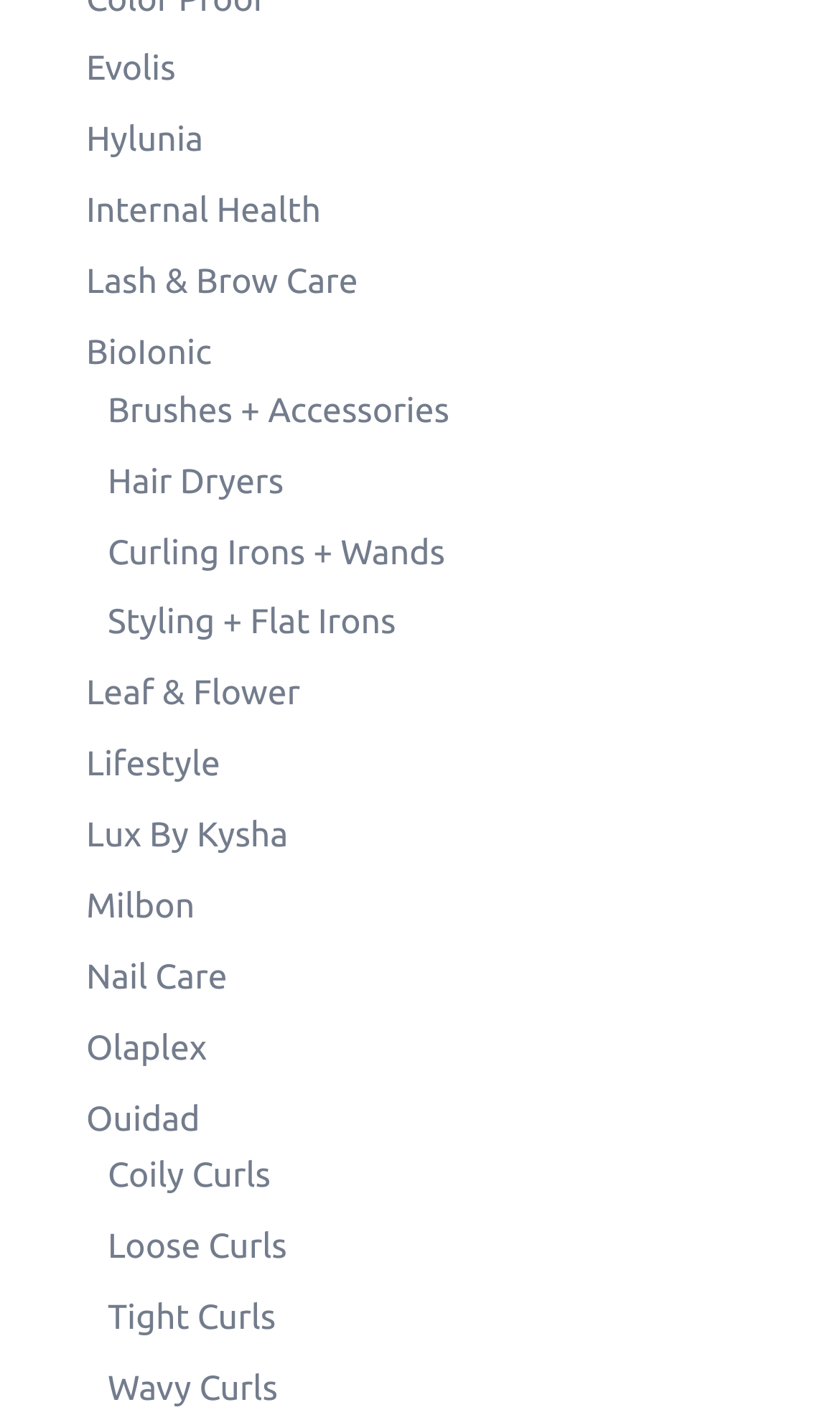Locate the bounding box of the UI element described in the following text: "Styling + Flat Irons".

[0.128, 0.425, 0.471, 0.453]